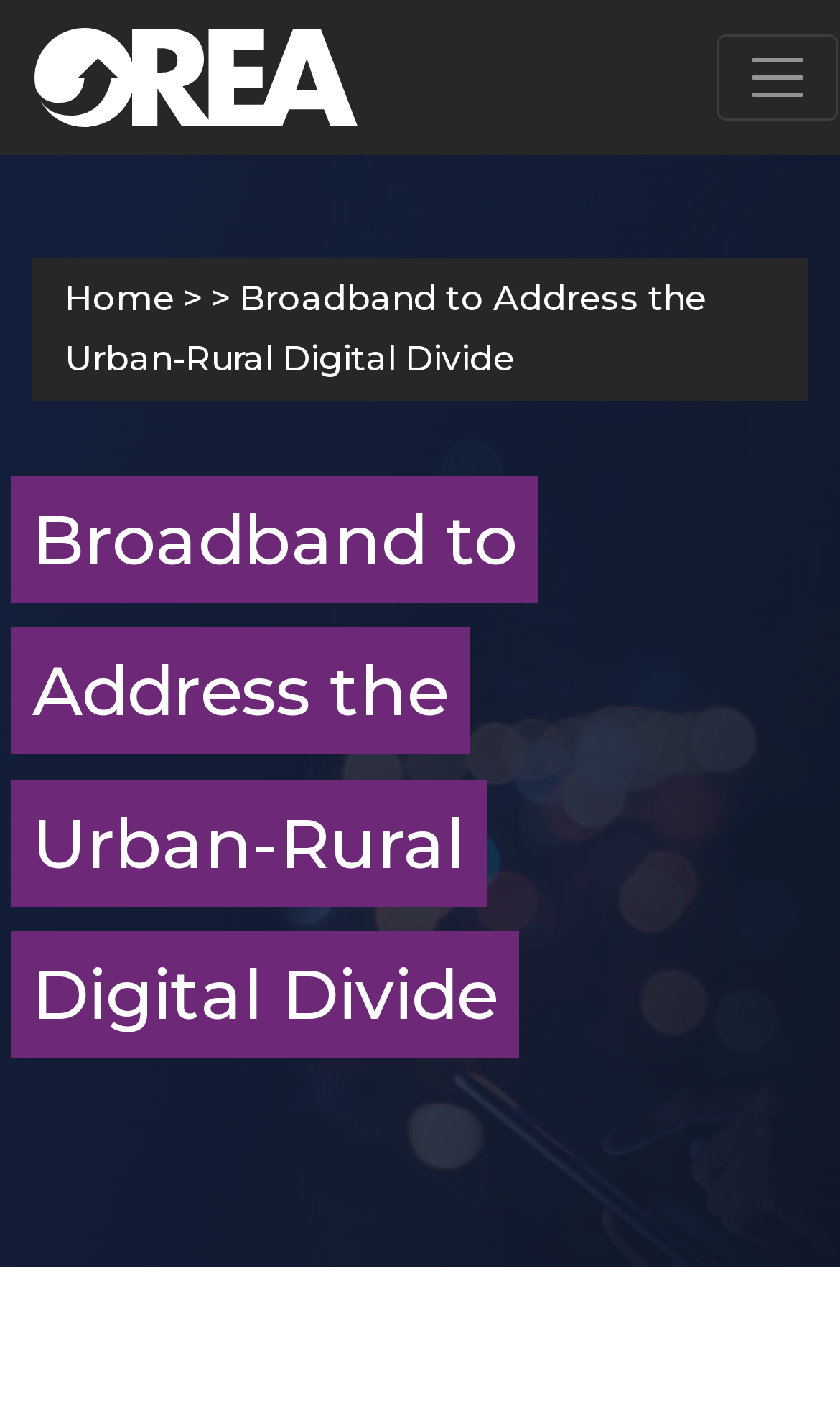Locate the bounding box of the user interface element based on this description: "Home".

[0.077, 0.197, 0.208, 0.226]